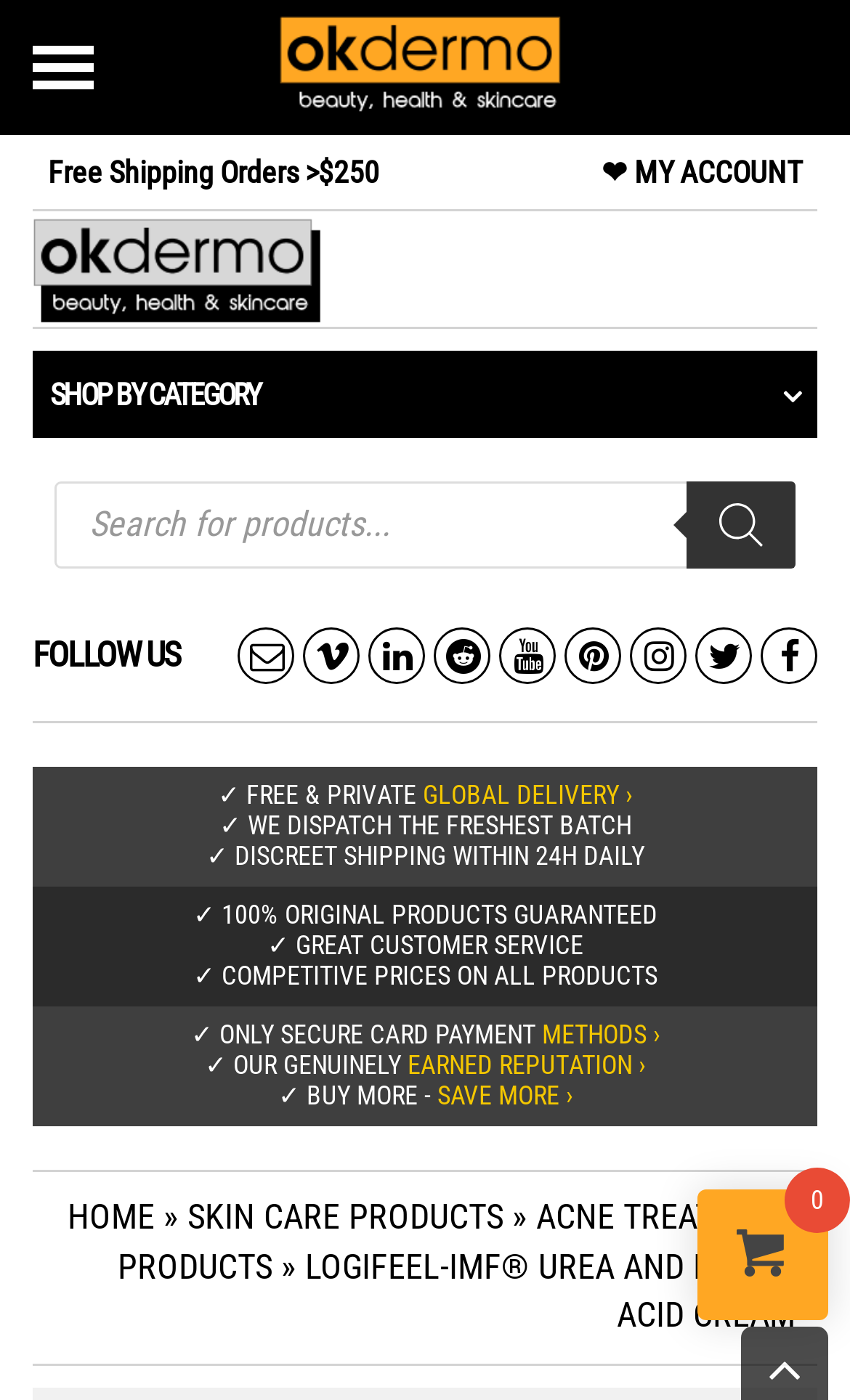What is the minimum order amount for free shipping?
From the image, respond using a single word or phrase.

>$250